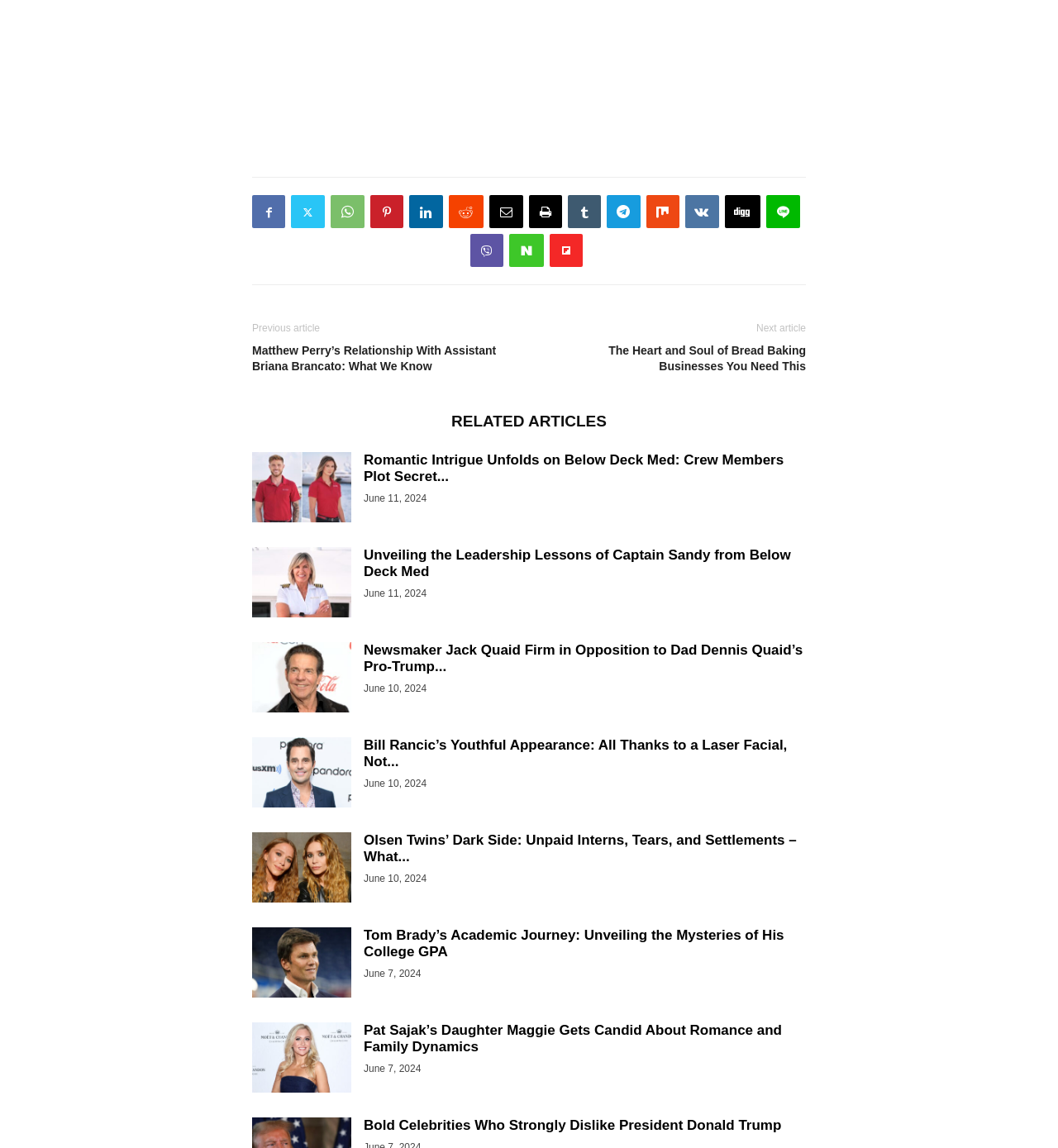Can you specify the bounding box coordinates of the area that needs to be clicked to fulfill the following instruction: "Read the article 'Matthew Perry’s Relationship With Assistant Briana Brancato: What We Know'"?

[0.238, 0.299, 0.492, 0.326]